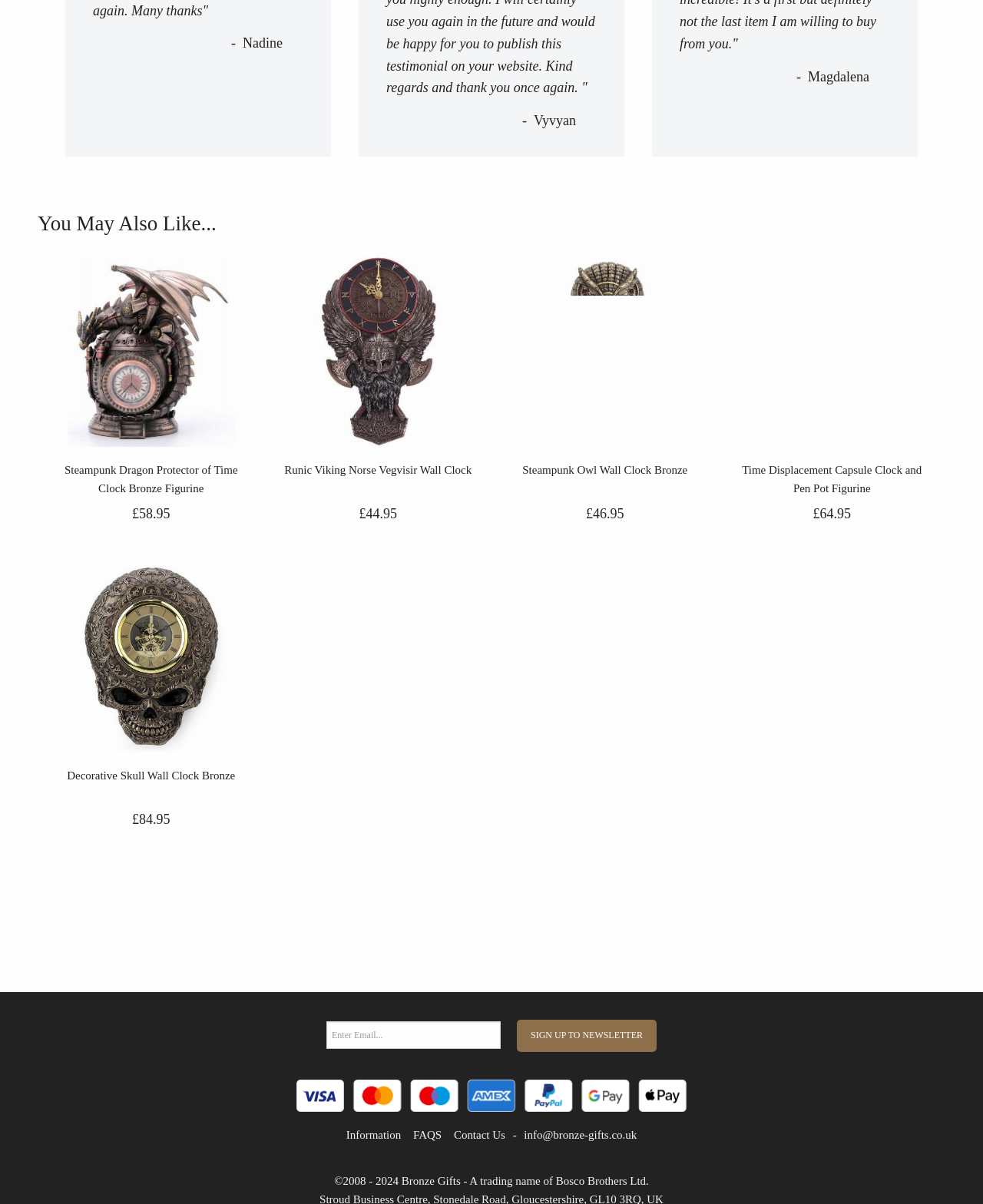Please give a concise answer to this question using a single word or phrase: 
What is the purpose of the textbox?

To input email for newsletter